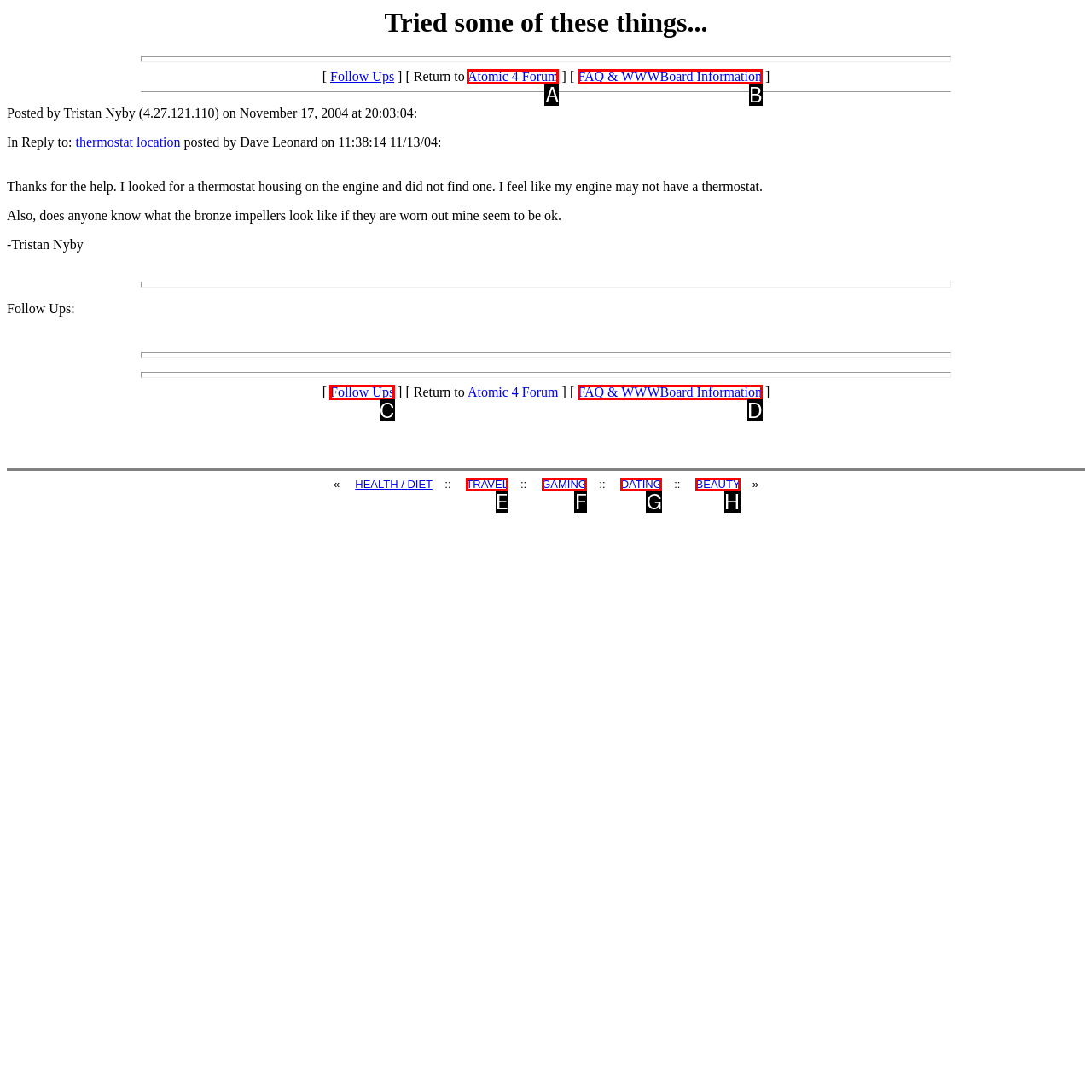Tell me which option best matches this description: FAQ & WWWBoard Information
Answer with the letter of the matching option directly from the given choices.

B